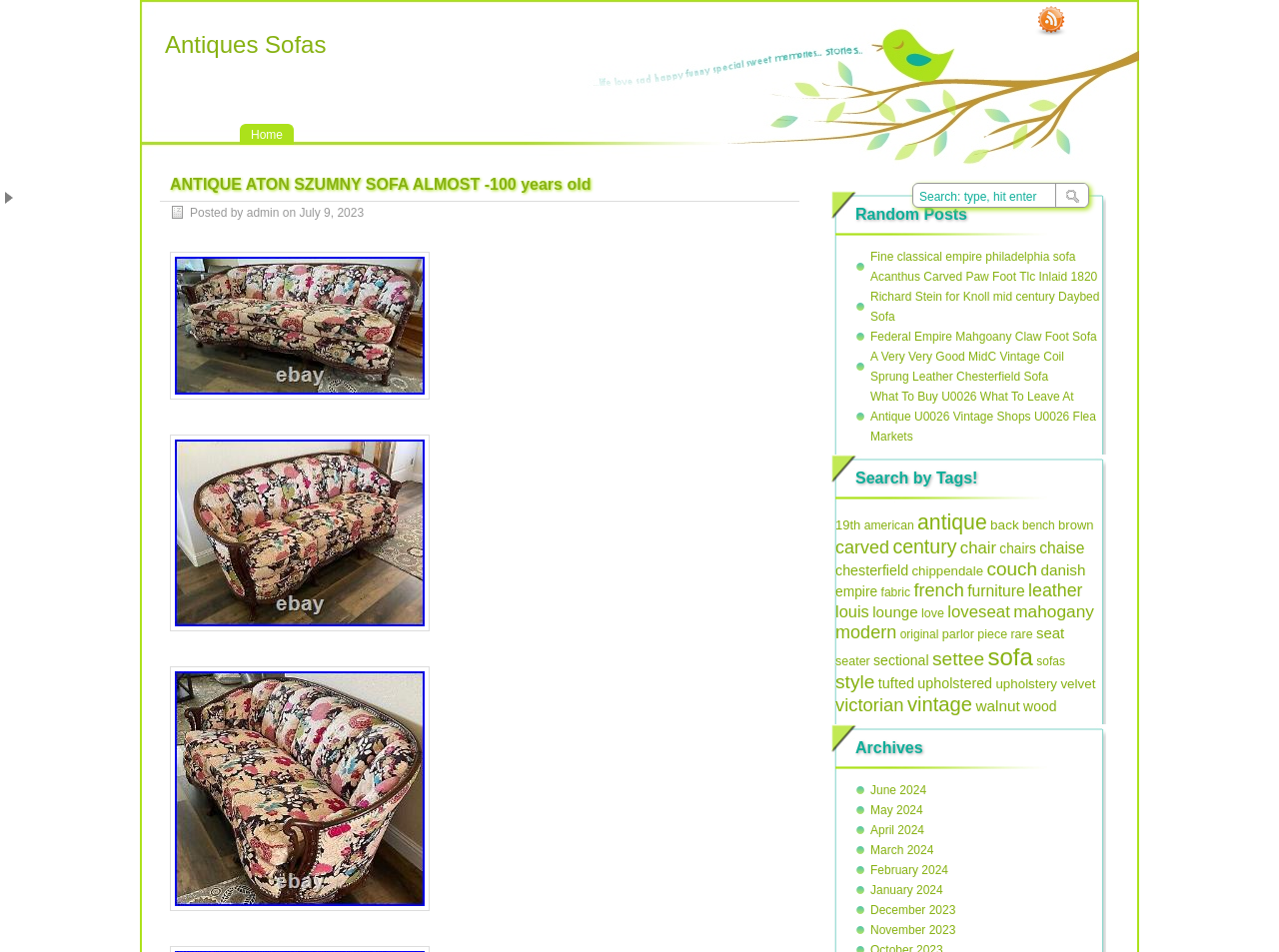Explain the contents of the webpage comprehensively.

This webpage is about antique sofas, specifically an almost 100-year-old Aton Szumny sofa. At the top, there is a heading "Antiques Sofas" with a link to the same title. Below it, there is a search bar with a textbox and a "SEARCH" button. On the top-right corner, there is a link to "Home" and an "RSS Feed" link.

The main content of the webpage is about the antique sofa, with a heading "ANTIQUE ATON SZUMNY SOFA ALMOST -100 years old" and a description "Posted by admin on July 9, 2023". Below the description, there are three images of the sofa, each with a link to the same title.

On the right side of the webpage, there are two sections: "Random Posts" and "Search by Tags!". The "Random Posts" section lists five links to other antique sofa-related posts, with titles such as "Fine classical empire philadelphia sofa" and "A Very Very Good MidC Vintage Coil Sprung Leather Chesterfield Sofa". The "Search by Tags!" section lists 40 links to various tags related to antique furniture, such as "19th", "american", "antique", "back", and "brown".

At the bottom of the webpage, there is an "Archives" section, which lists links to monthly archives from June 2024 to December 2023. On the top-left corner, there is a small image of an arrow.